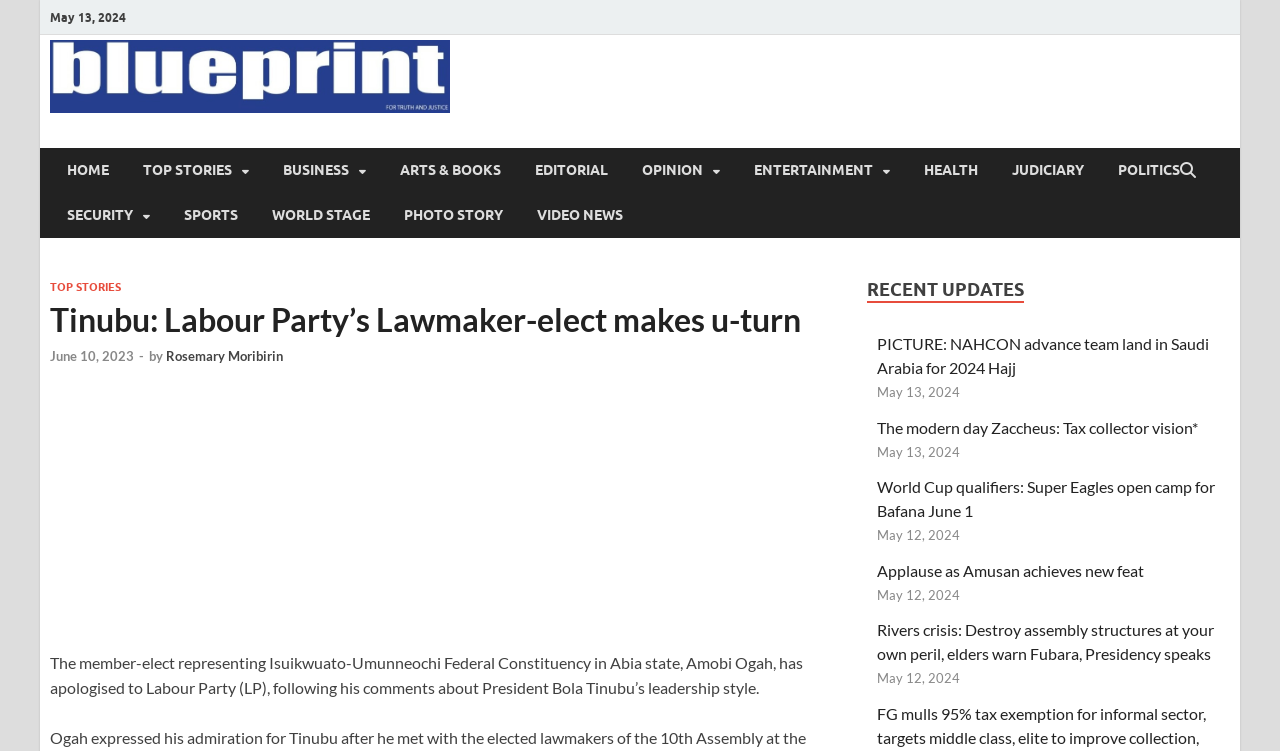Locate the bounding box coordinates of the UI element described by: "Photo Story". Provide the coordinates as four float numbers between 0 and 1, formatted as [left, top, right, bottom].

[0.302, 0.257, 0.406, 0.317]